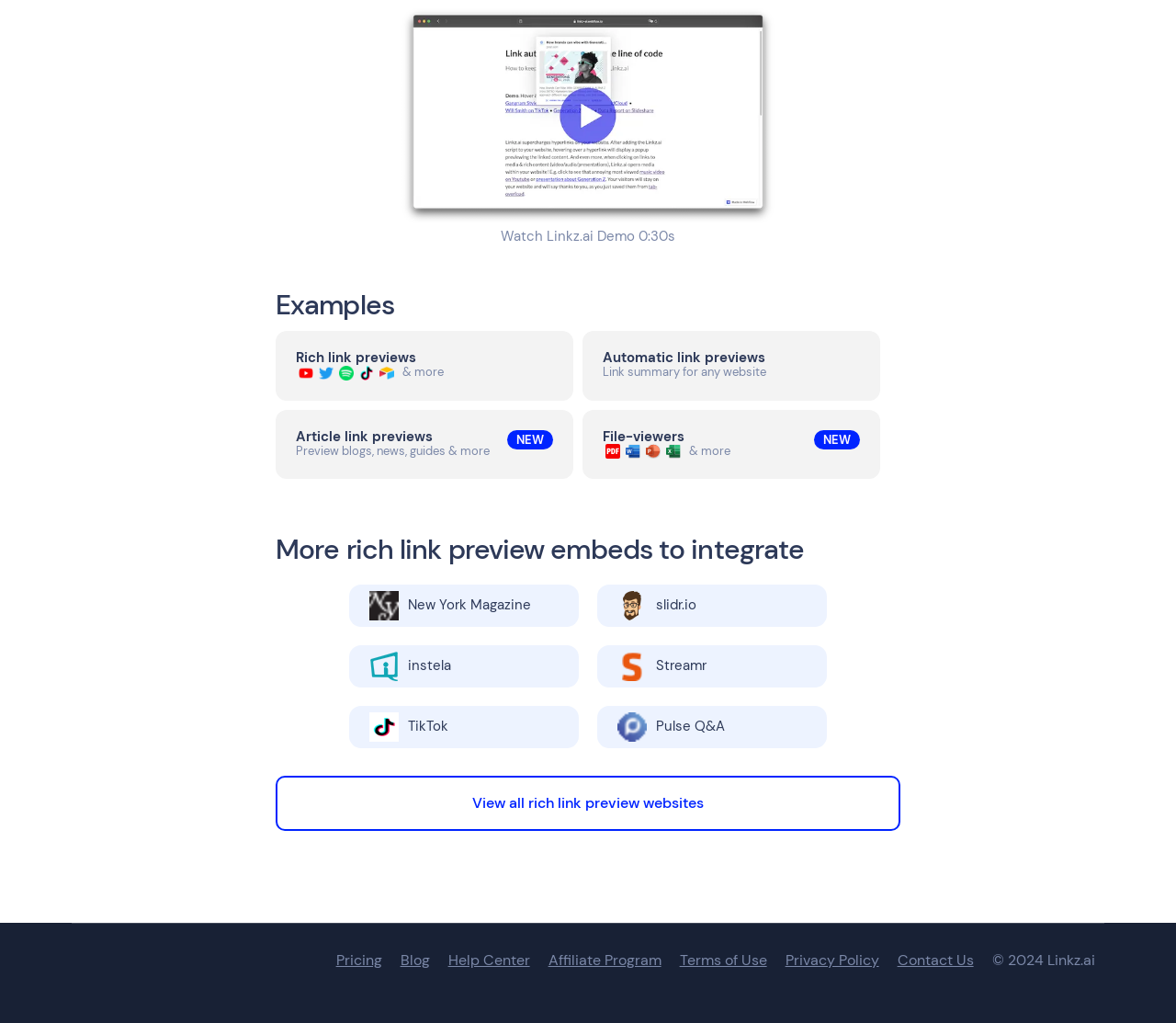Utilize the information from the image to answer the question in detail:
What is the copyright year mentioned at the bottom of the webpage?

The copyright information at the bottom of the webpage mentions the year 2024, which suggests that the website is owned by Linkz.ai and the content is copyrighted until 2024.